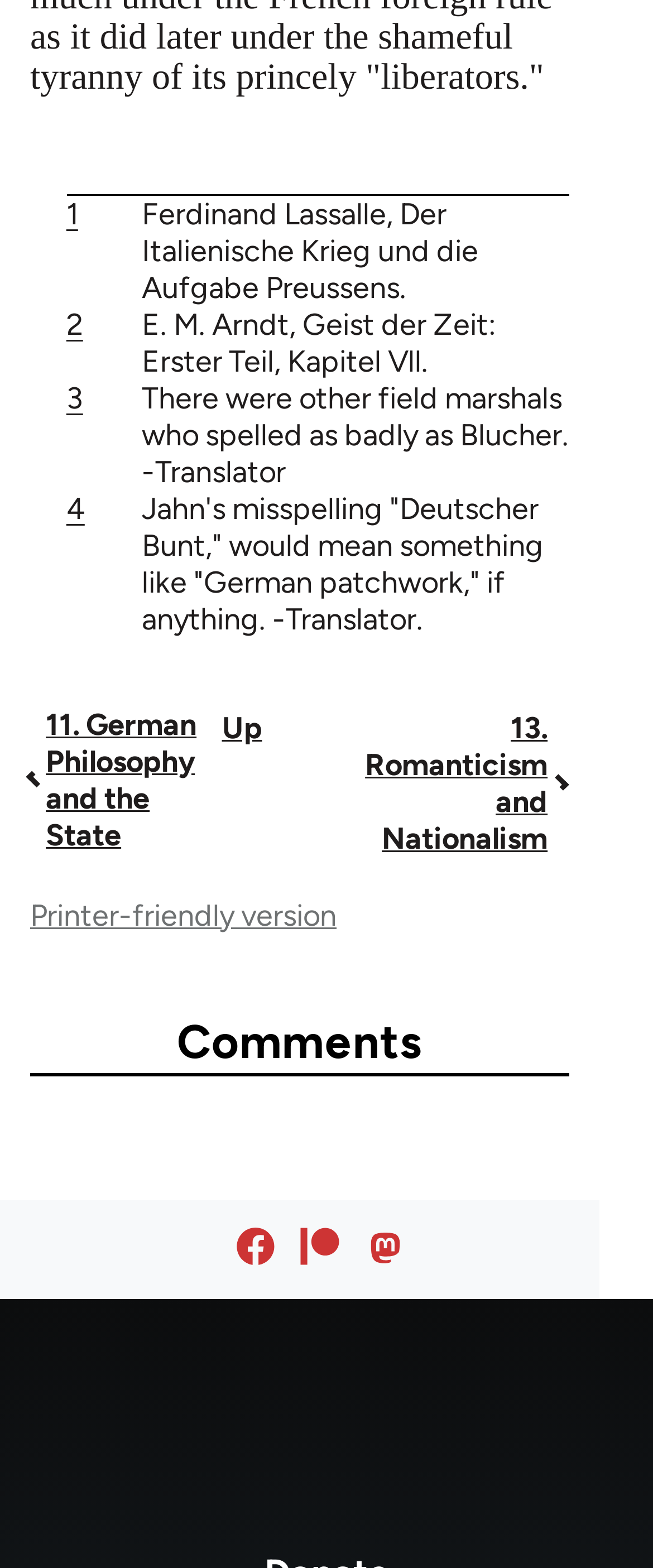Please locate the bounding box coordinates for the element that should be clicked to achieve the following instruction: "View printer-friendly version". Ensure the coordinates are given as four float numbers between 0 and 1, i.e., [left, top, right, bottom].

[0.046, 0.572, 0.515, 0.595]